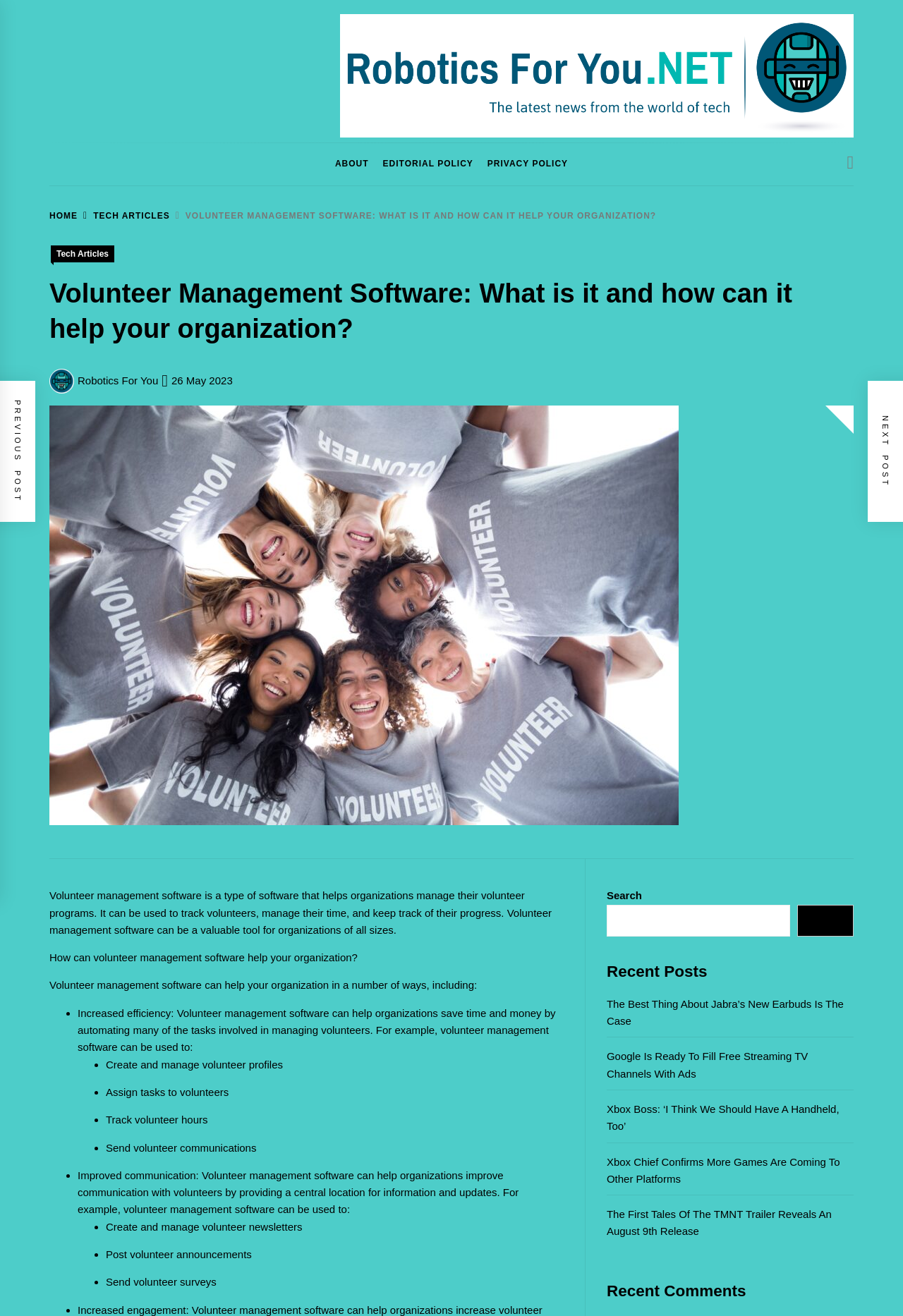Bounding box coordinates should be in the format (top-left x, top-left y, bottom-right x, bottom-right y) and all values should be floating point numbers between 0 and 1. Determine the bounding box coordinate for the UI element described as: alt="Header Advertise" title="Header Advertise"

[0.377, 0.097, 0.945, 0.106]